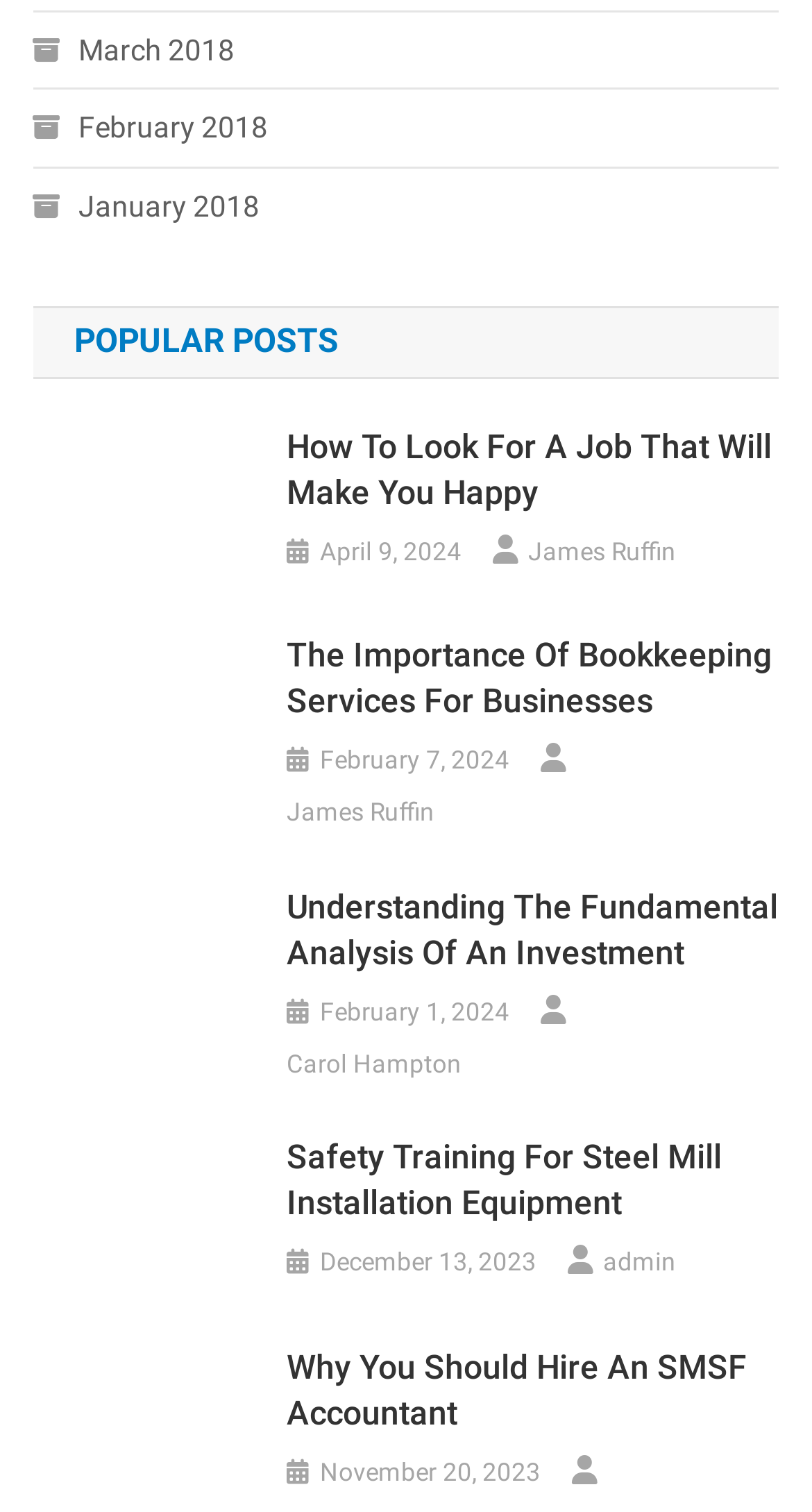Find the bounding box coordinates of the element to click in order to complete the given instruction: "Read 'How To Look For A Job That Will Make You Happy'."

[0.353, 0.28, 0.96, 0.341]